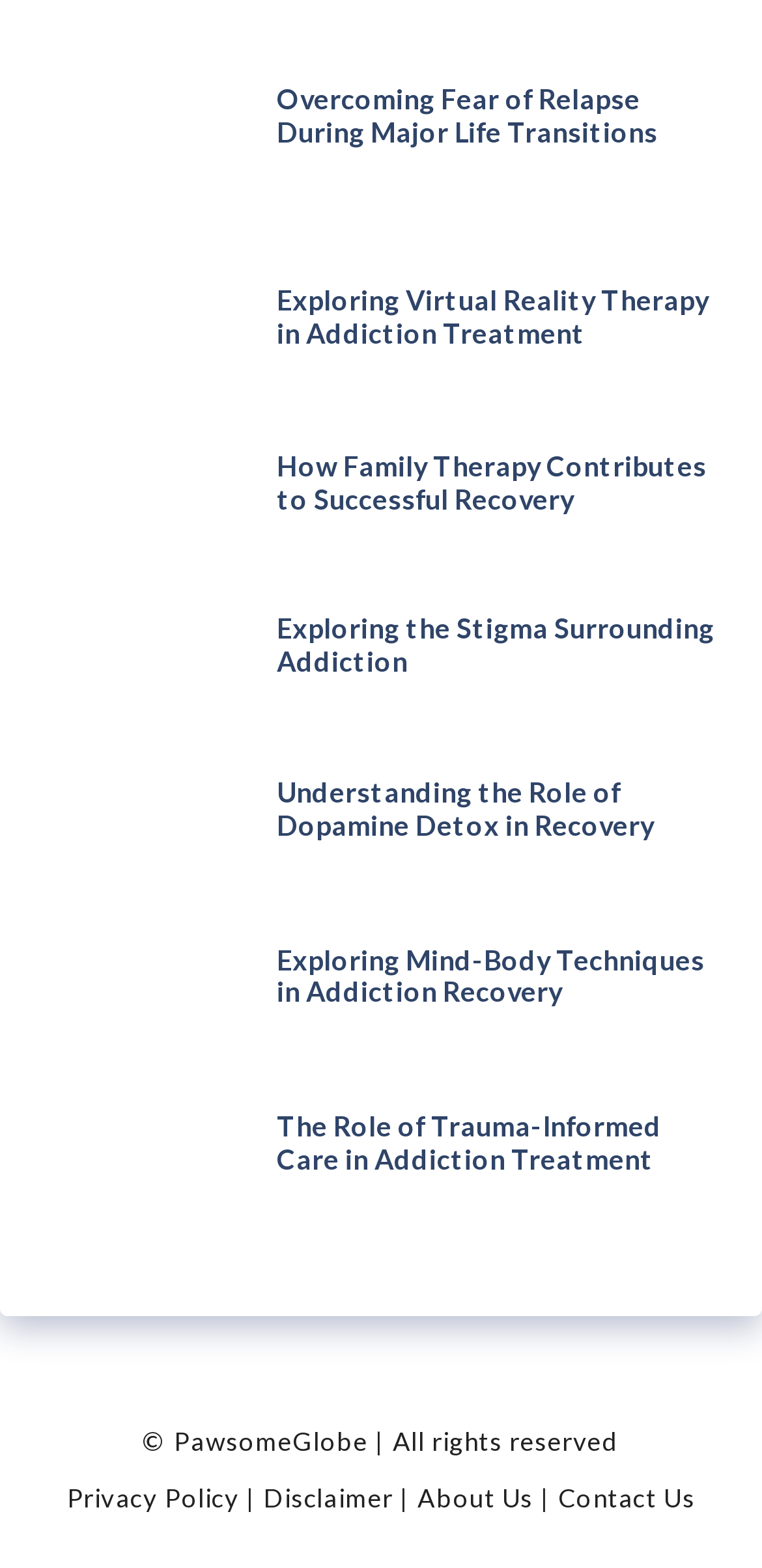Where can I find the privacy policy?
Provide a detailed and well-explained answer to the question.

I looked at the bottom of the webpage and found a link to the 'Privacy Policy'.